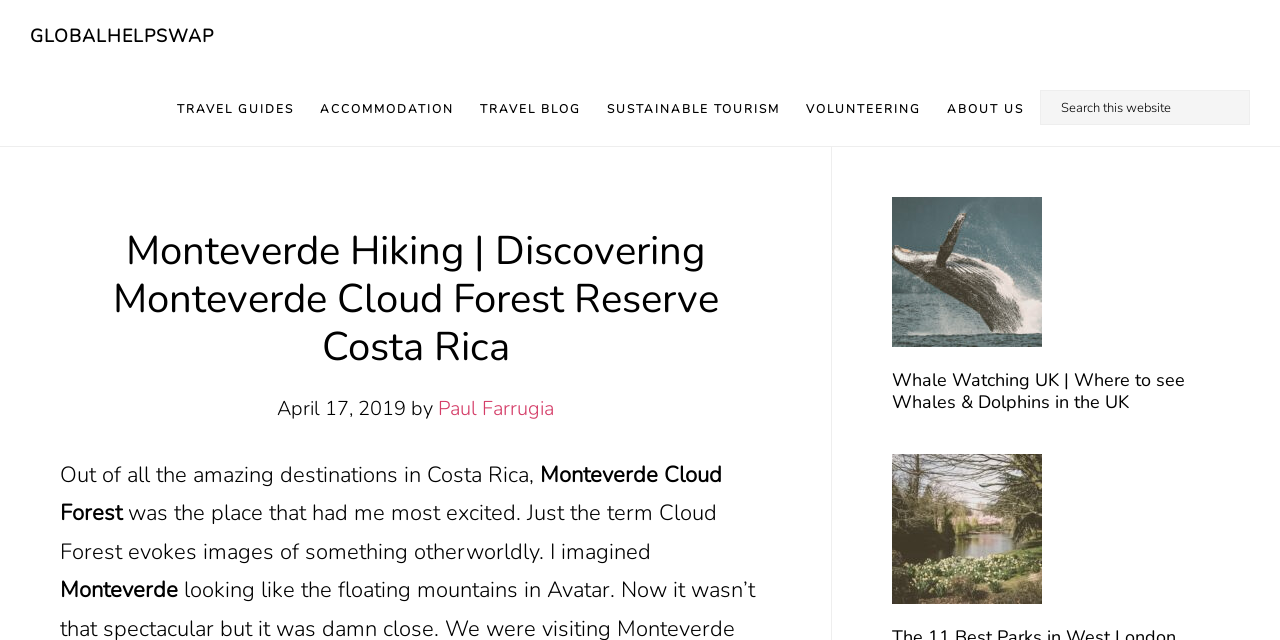What is the name of the cloud forest reserve?
Using the visual information, reply with a single word or short phrase.

Monteverde Cloud Forest Reserve